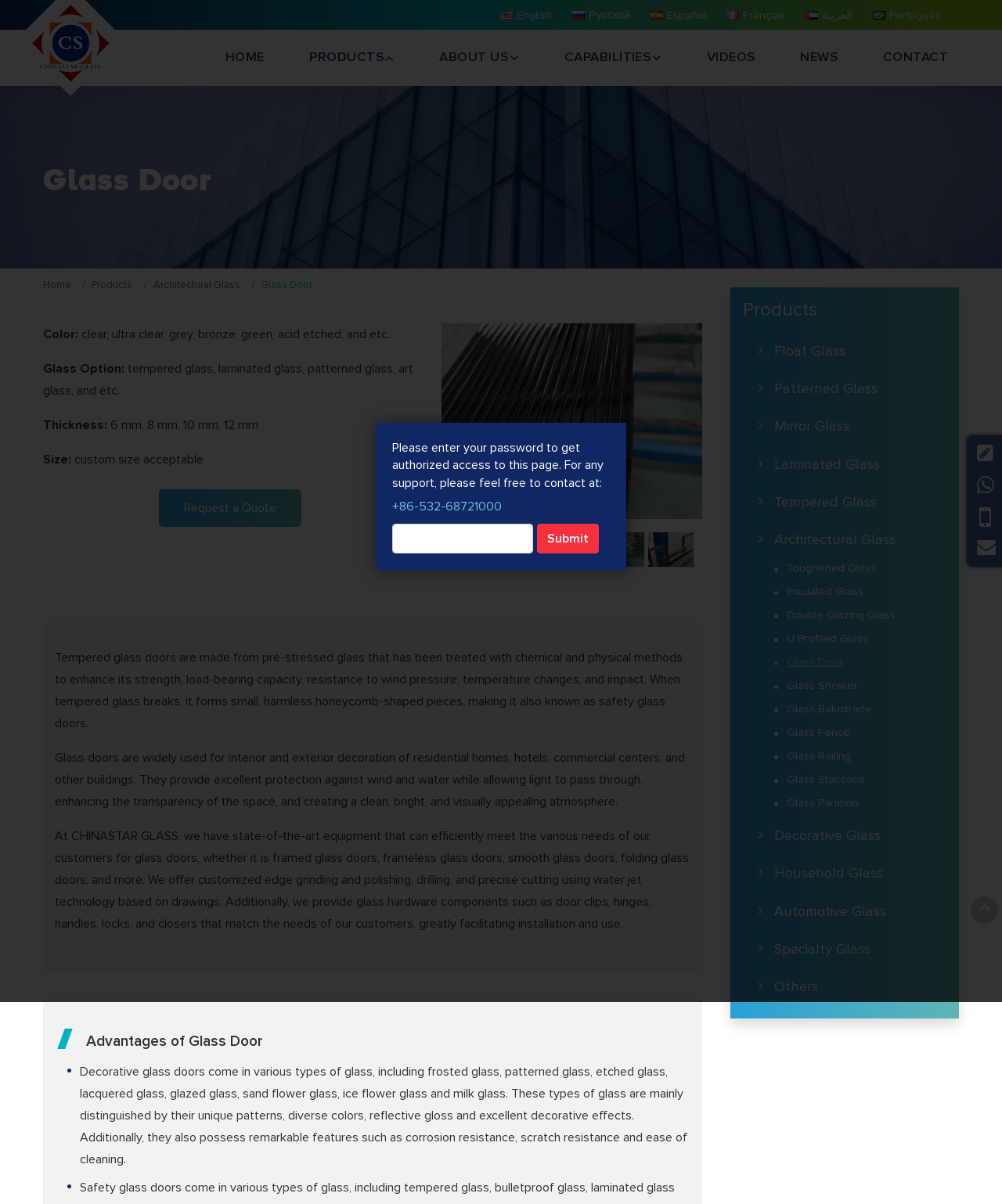Determine the bounding box coordinates for the area that should be clicked to carry out the following instruction: "Click the 'Request a Quote' button".

[0.184, 0.417, 0.276, 0.427]